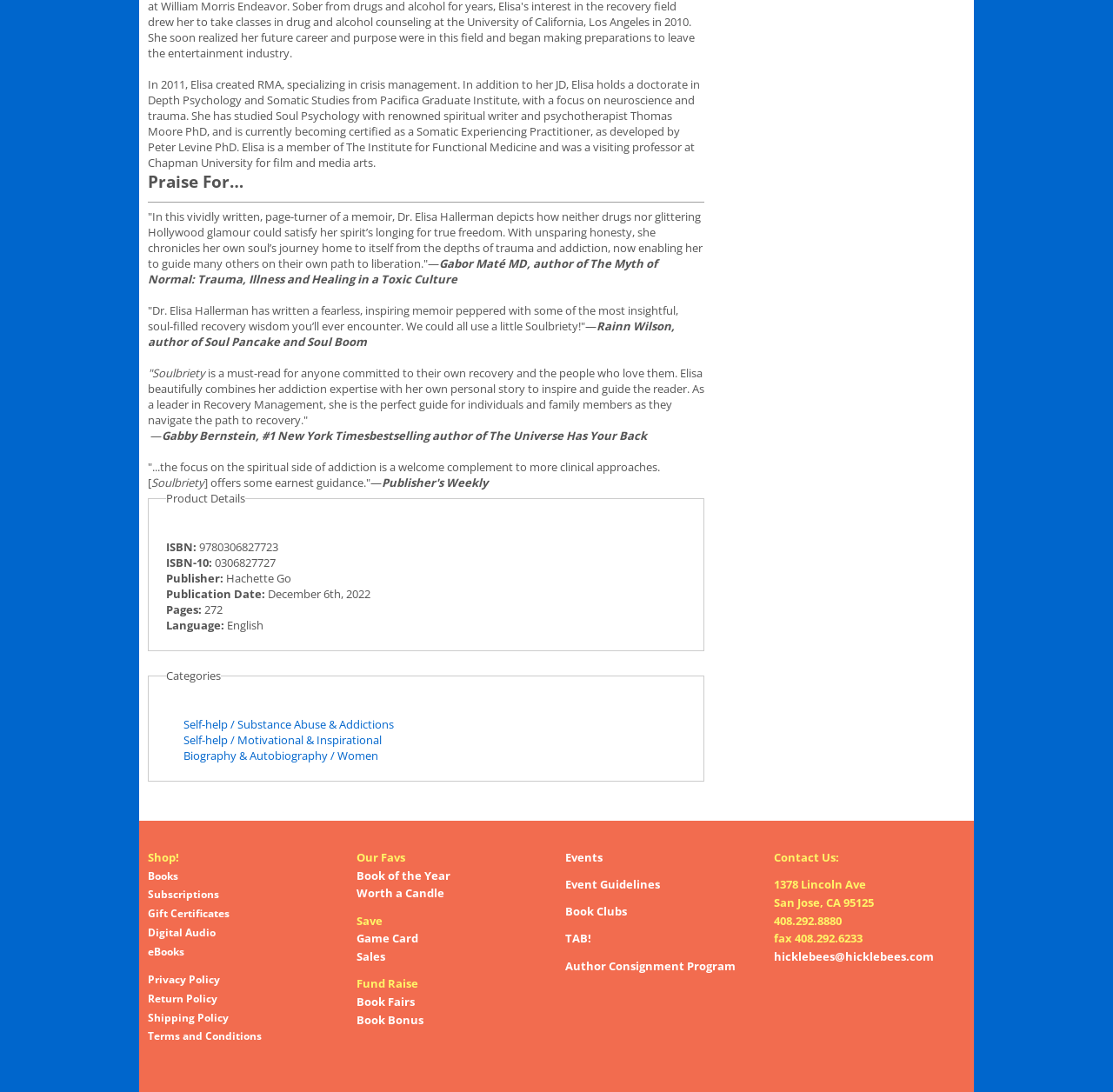What is the author's profession?
Answer with a single word or short phrase according to what you see in the image.

Doctor